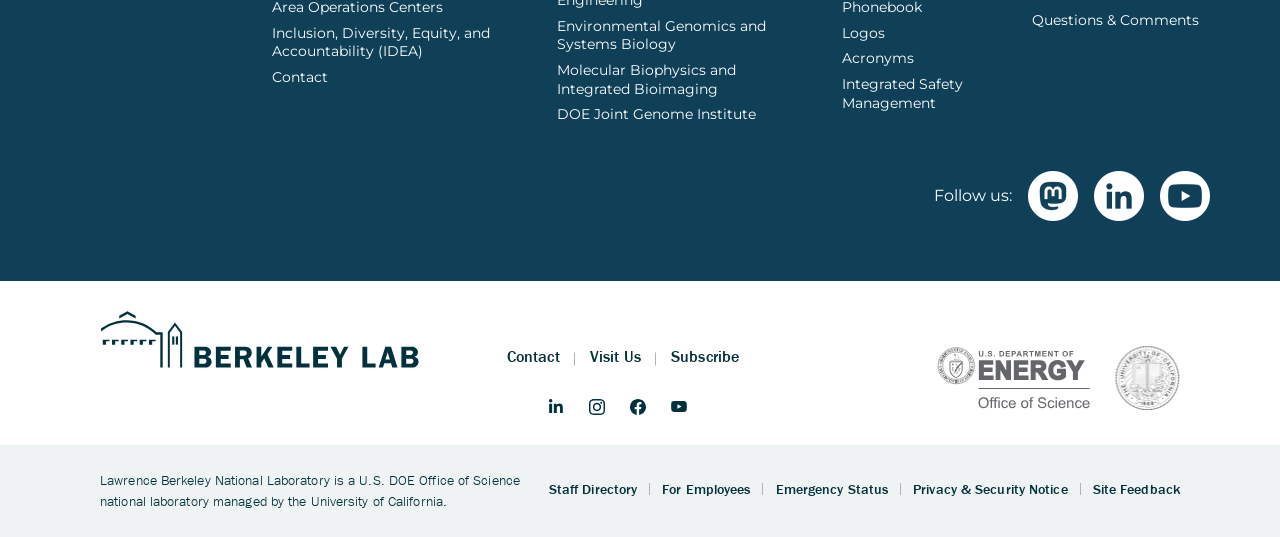Provide a short, one-word or phrase answer to the question below:
What is the purpose of the 'Questions & Comments' link?

To provide feedback